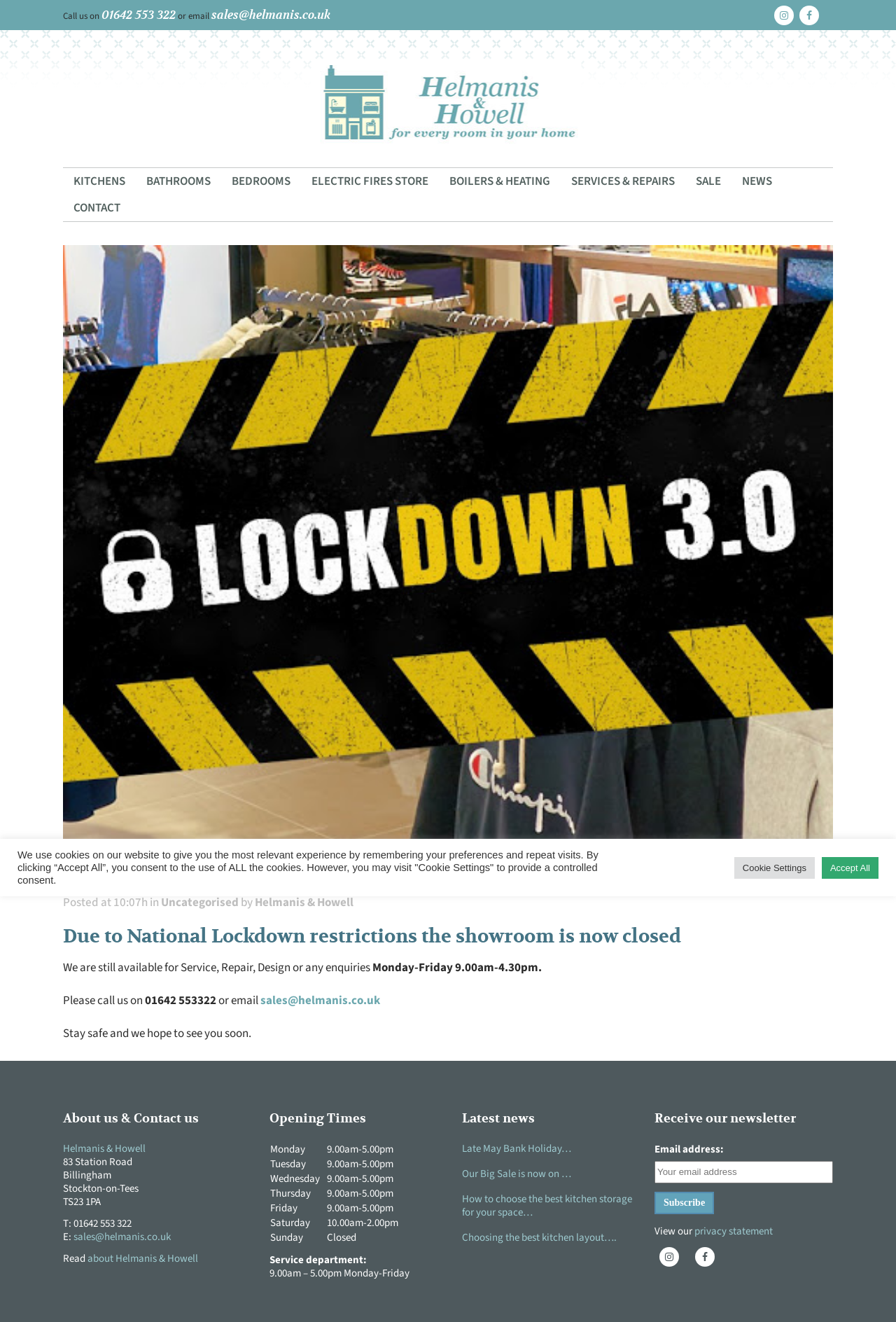What are the opening times of Helmanis & Howell?
Please describe in detail the information shown in the image to answer the question.

By examining the 'Opening Times' table, I can see that Helmanis & Howell is open from Monday to Friday from 9.00am to 5.00pm, on Saturday from 10.00am to 2.00pm, and is closed on Sunday.